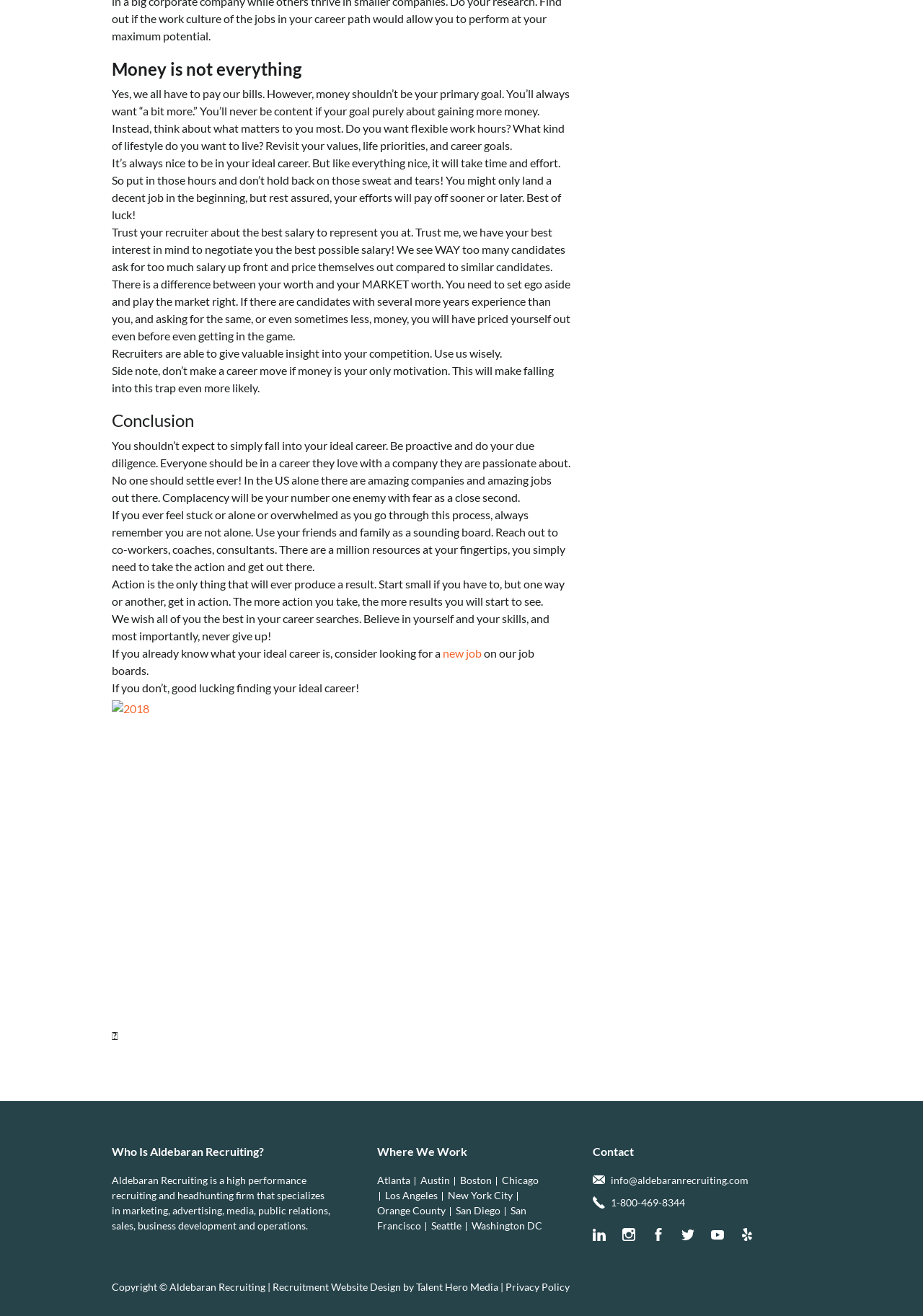Use one word or a short phrase to answer the question provided: 
What is the main topic of this webpage?

Career development